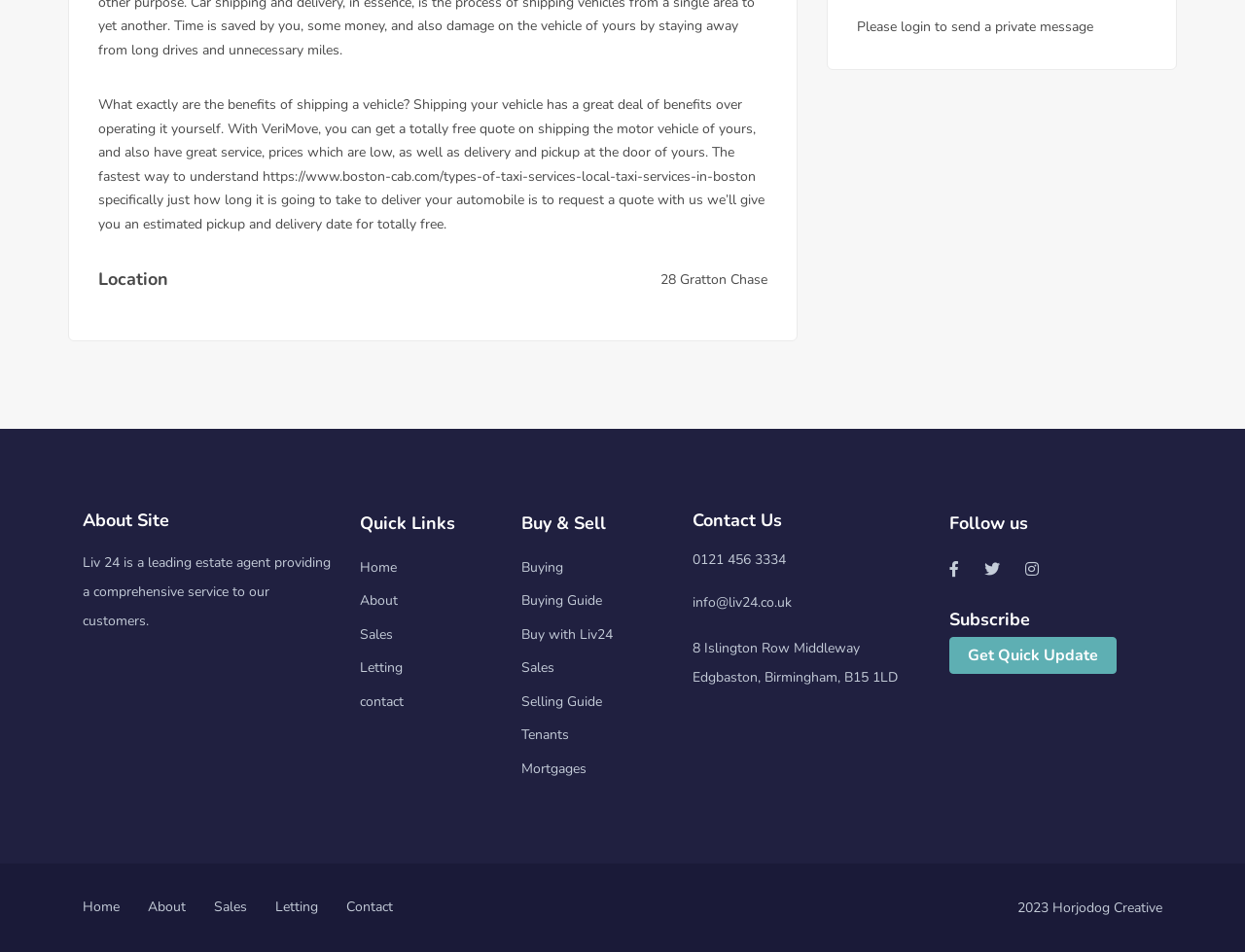Please determine the bounding box coordinates of the element to click in order to execute the following instruction: "Visit the location at 28 Gratton Chase". The coordinates should be four float numbers between 0 and 1, specified as [left, top, right, bottom].

[0.53, 0.284, 0.616, 0.303]